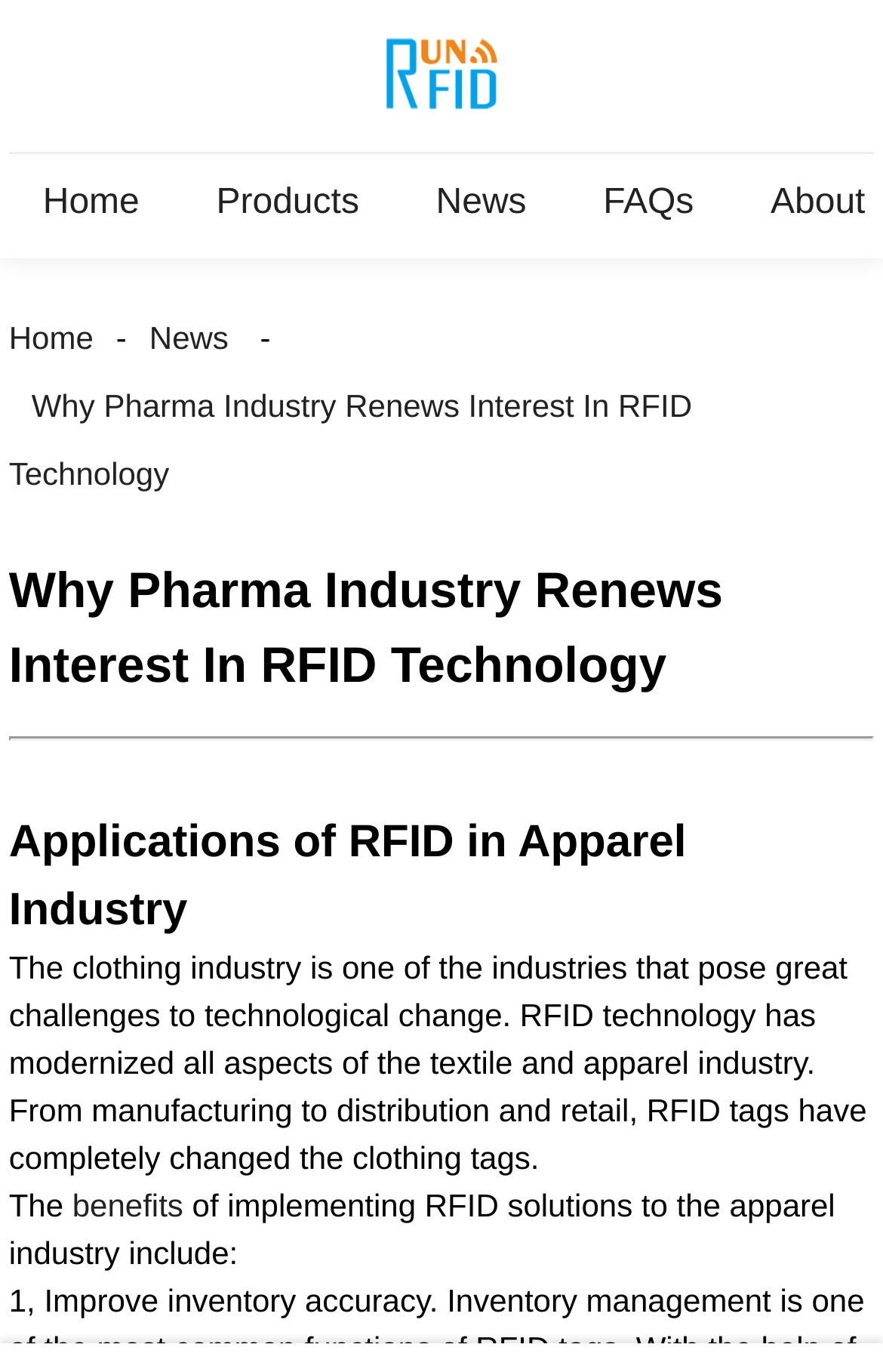Determine the bounding box coordinates of the clickable region to follow the instruction: "read benefits of implementing RFID solutions".

[0.082, 0.865, 0.208, 0.892]